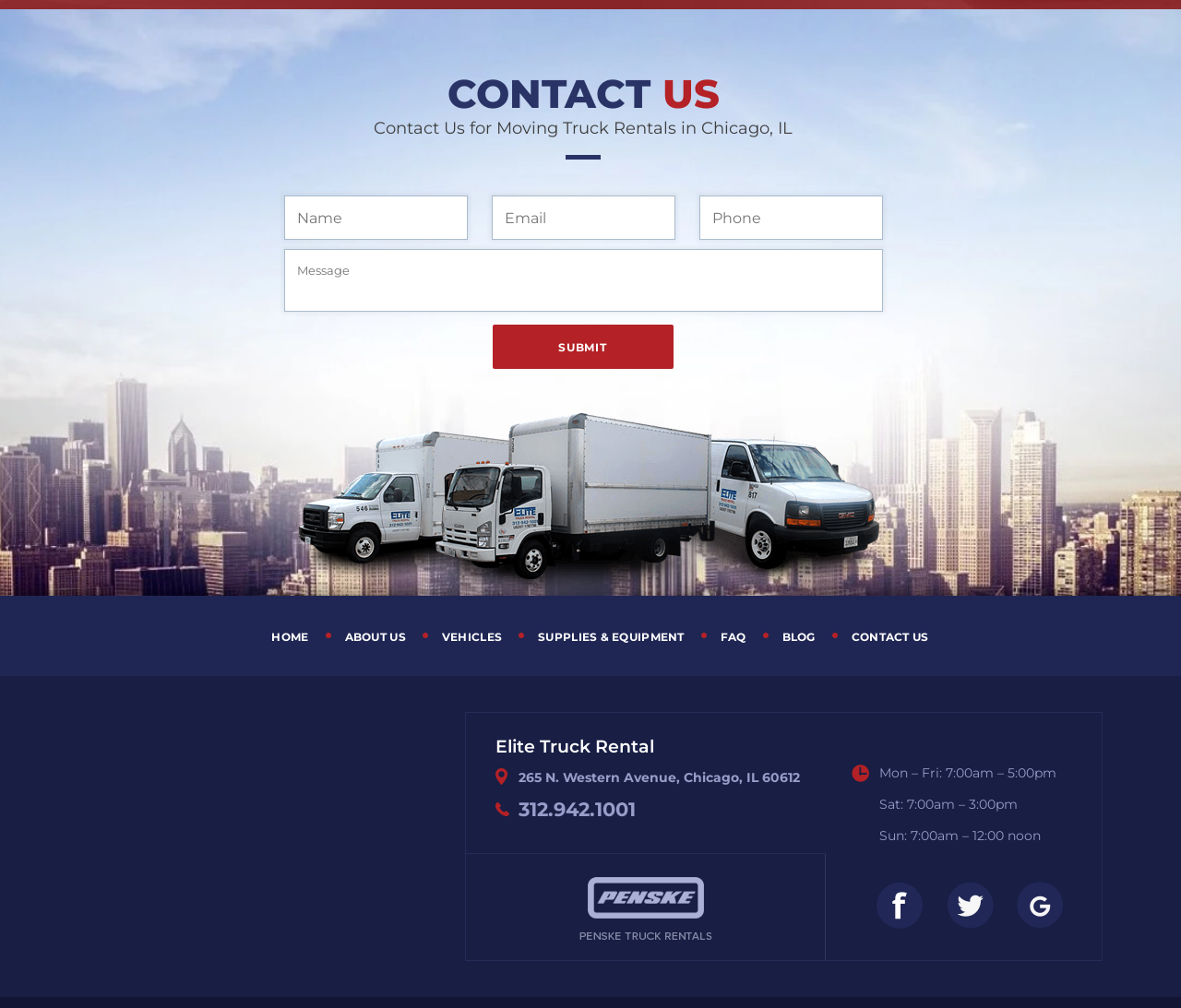Indicate the bounding box coordinates of the clickable region to achieve the following instruction: "View the company address."

[0.439, 0.763, 0.677, 0.78]